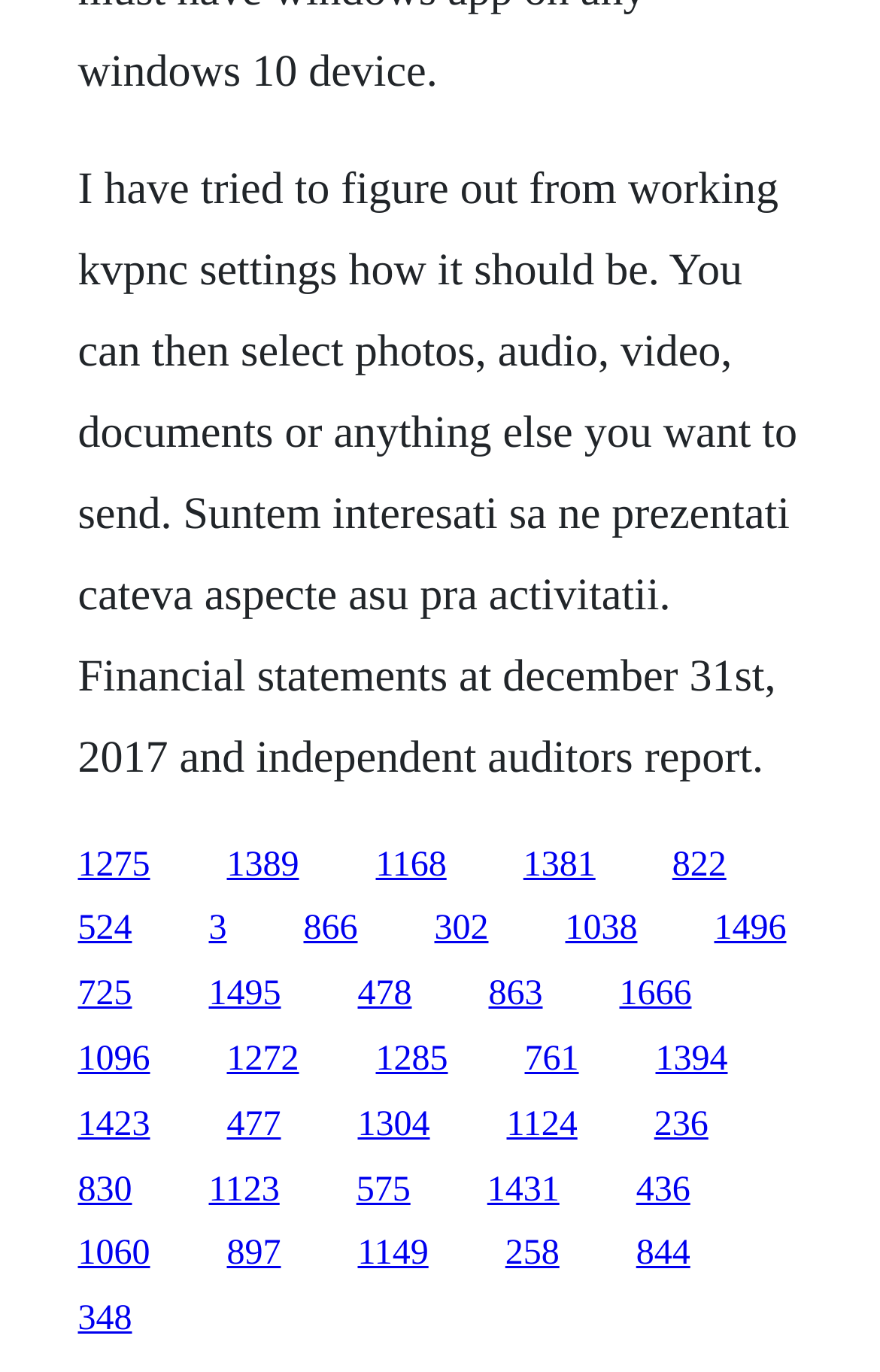From the webpage screenshot, predict the bounding box coordinates (top-left x, top-left y, bottom-right x, bottom-right y) for the UI element described here: 725

[0.088, 0.711, 0.15, 0.739]